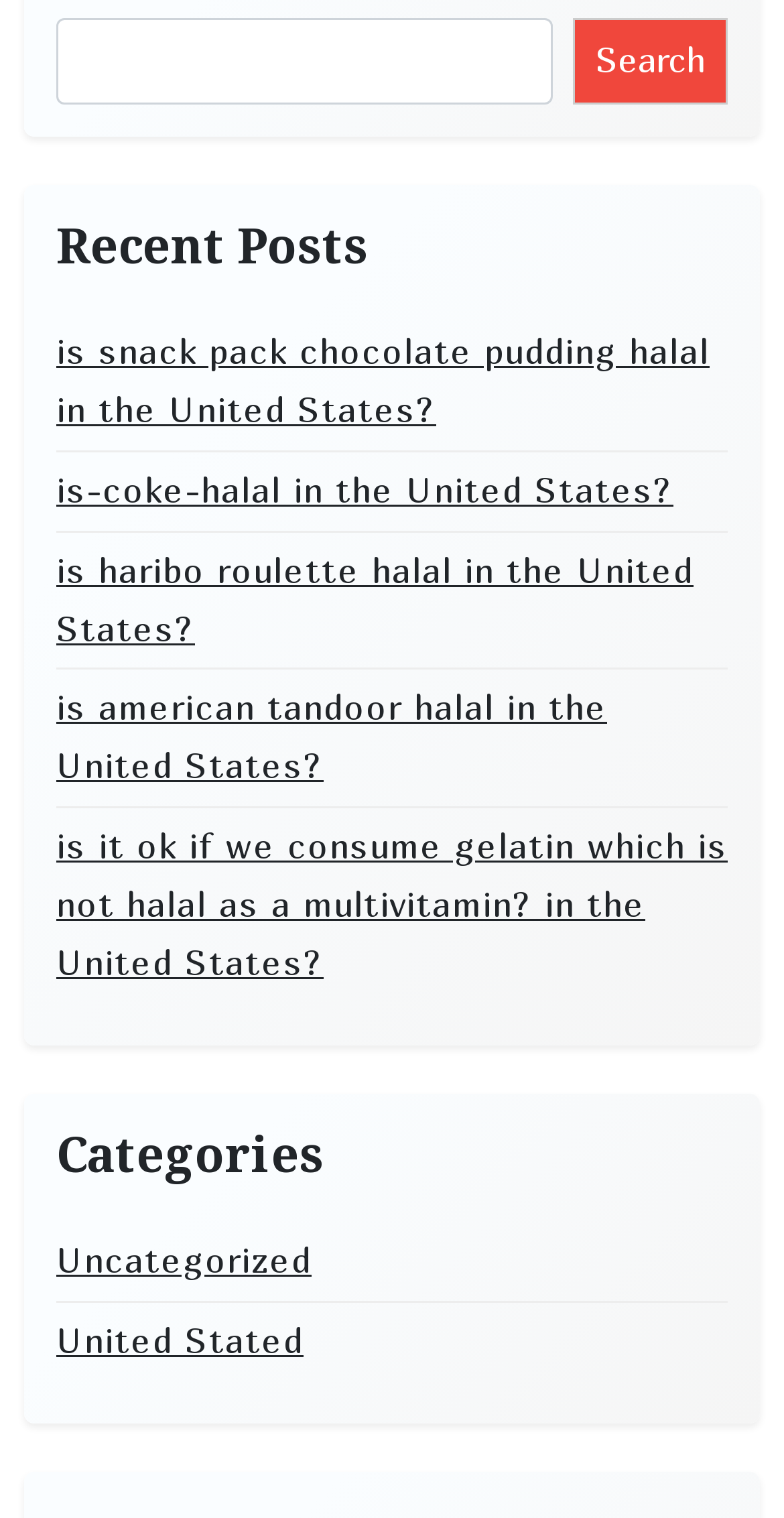Using the webpage screenshot and the element description United Stated, determine the bounding box coordinates. Specify the coordinates in the format (top-left x, top-left y, bottom-right x, bottom-right y) with values ranging from 0 to 1.

[0.072, 0.864, 0.387, 0.903]